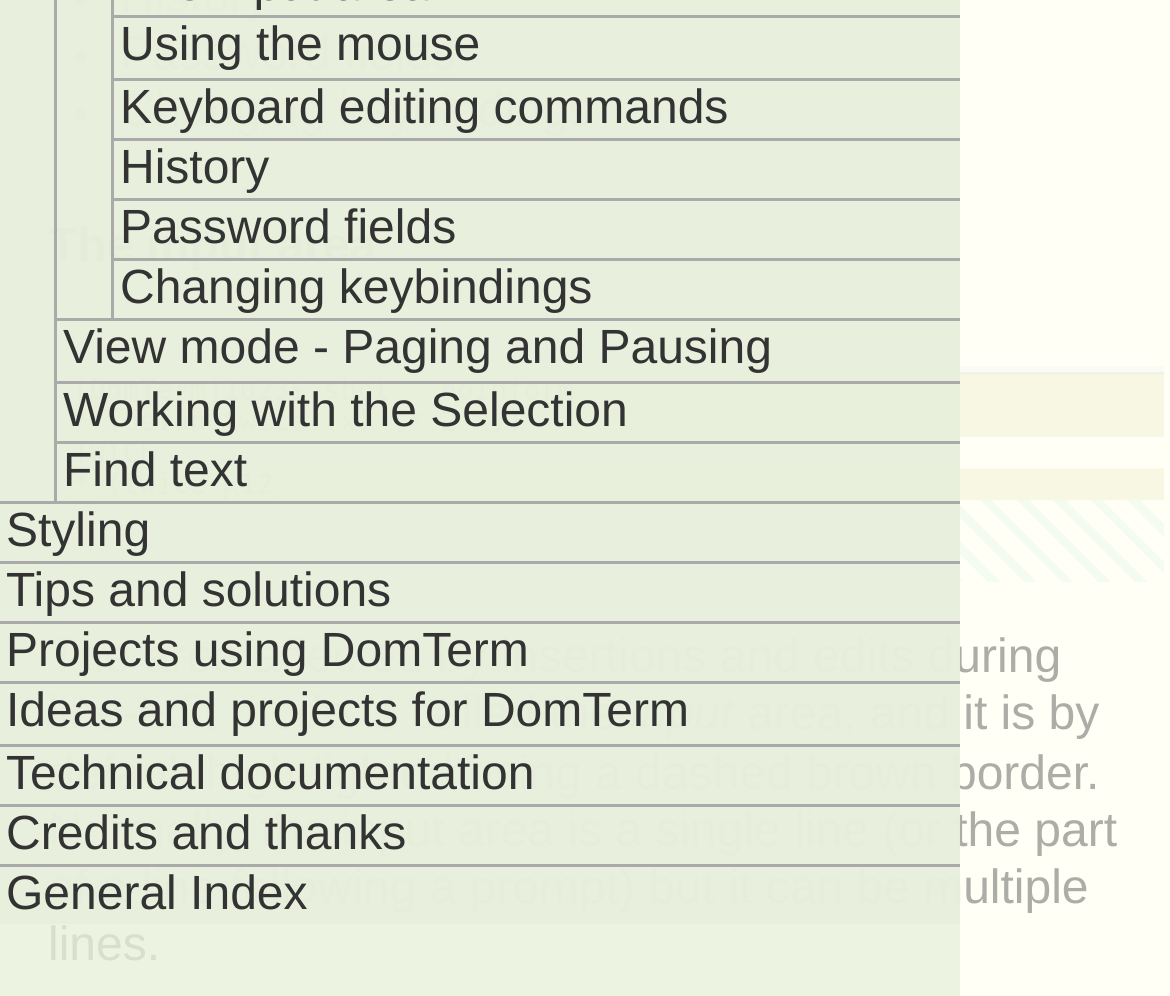Using the webpage screenshot, find the UI element described by History. Provide the bounding box coordinates in the format (top-left x, top-left y, bottom-right x, bottom-right y), ensuring all values are floating point numbers between 0 and 1.

[0.103, 0.141, 0.821, 0.199]